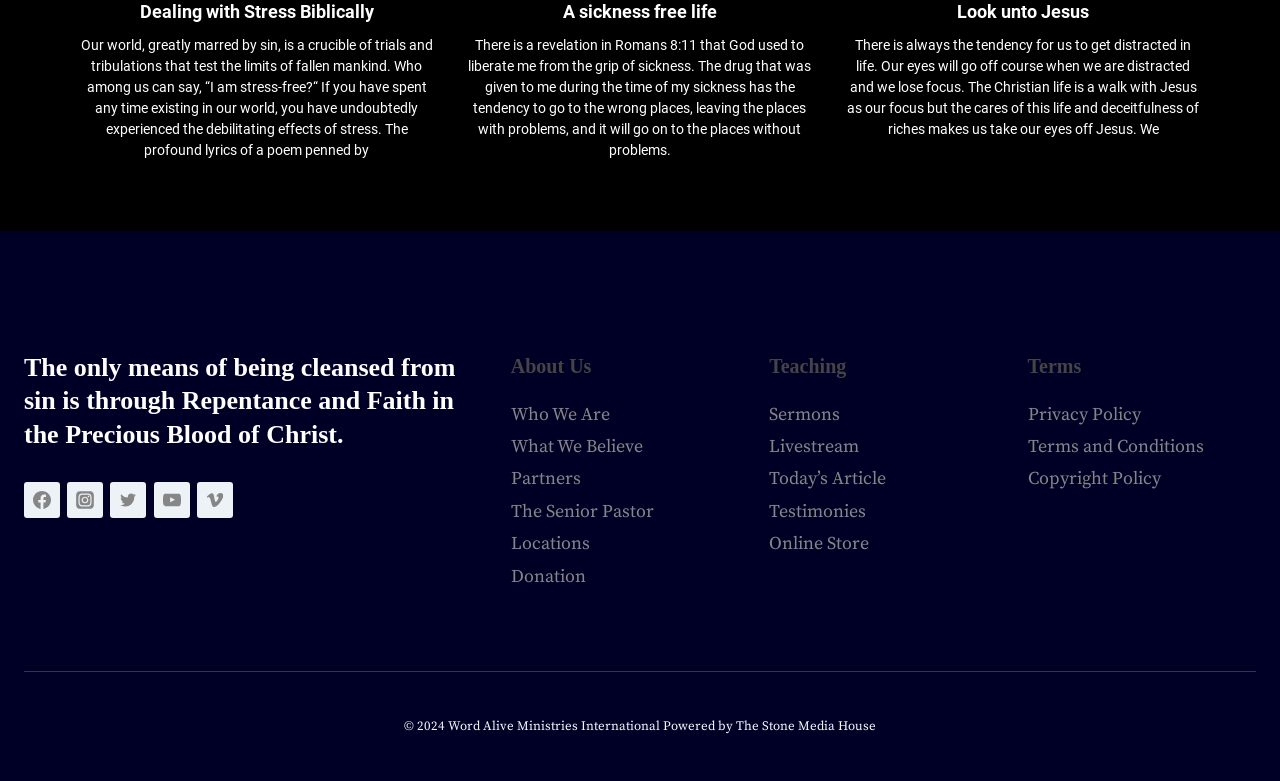What is the topic of the first link?
Ensure your answer is thorough and detailed.

The first link on the webpage has the text 'Dealing with Stress Biblically', which suggests that the topic of this link is related to managing stress from a biblical perspective.